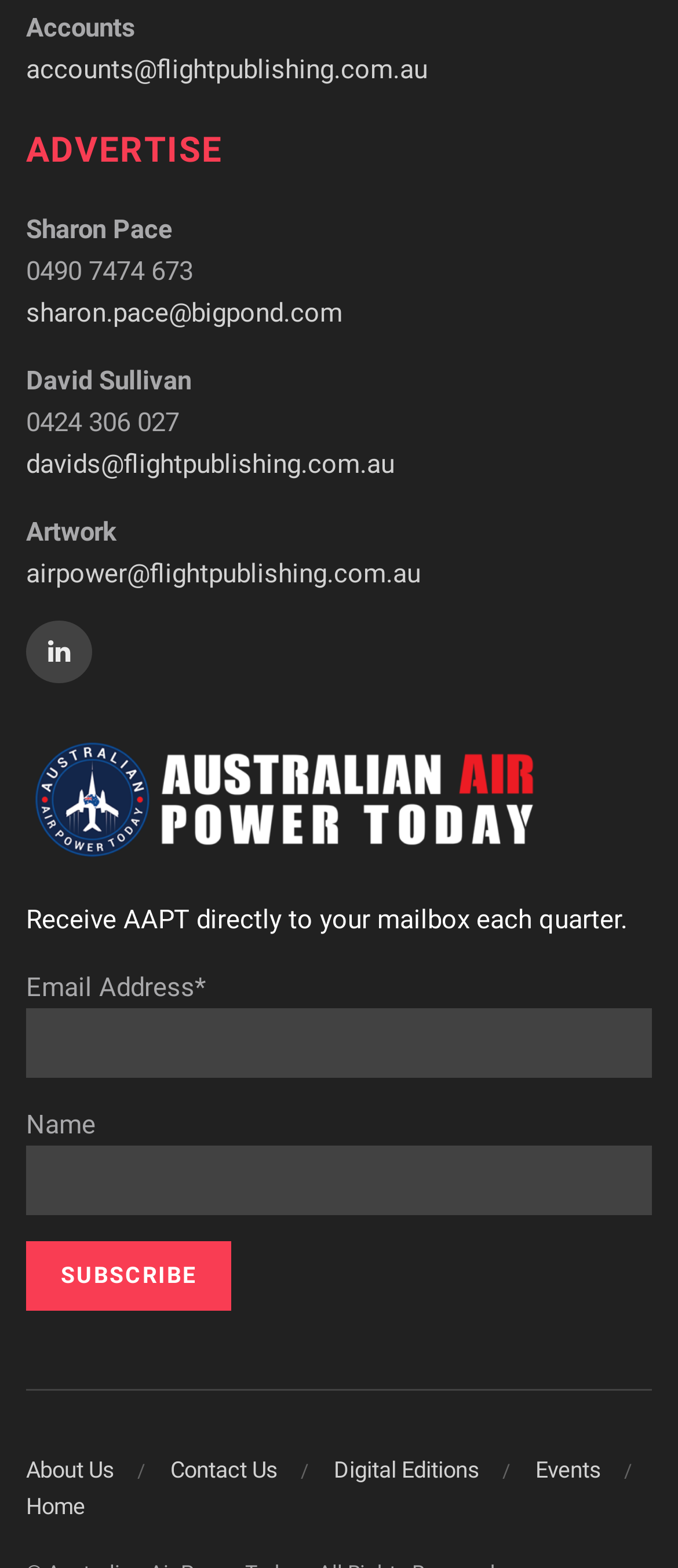What is the purpose of the textbox below 'Email Address*'
Answer the question with just one word or phrase using the image.

To input email address